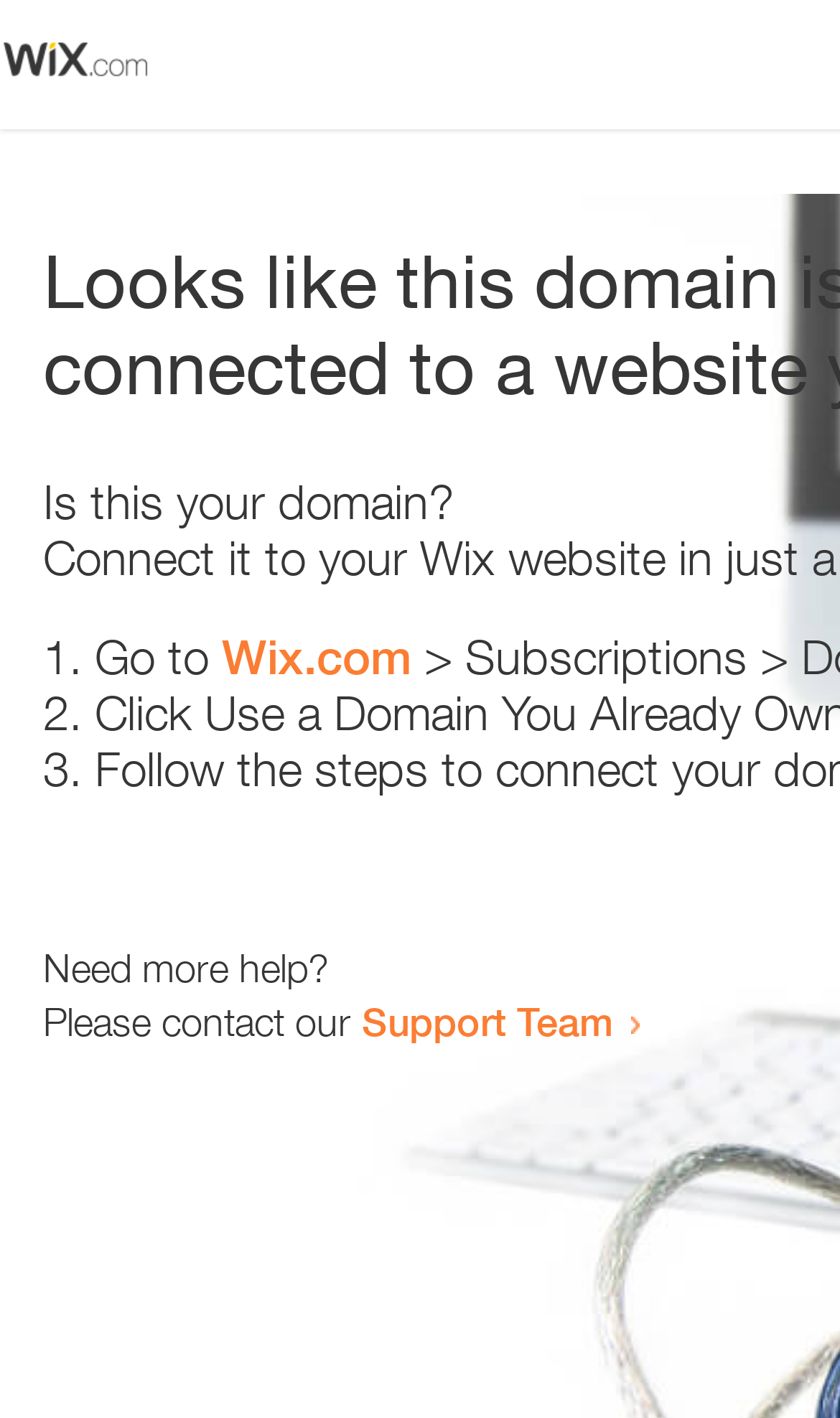What is the contact option for further assistance?
Based on the screenshot, give a detailed explanation to answer the question.

The static text 'Need more help?' is followed by the static text 'Please contact our' and then the link 'Support Team', which suggests that the contact option for further assistance is to reach out to the Support Team.